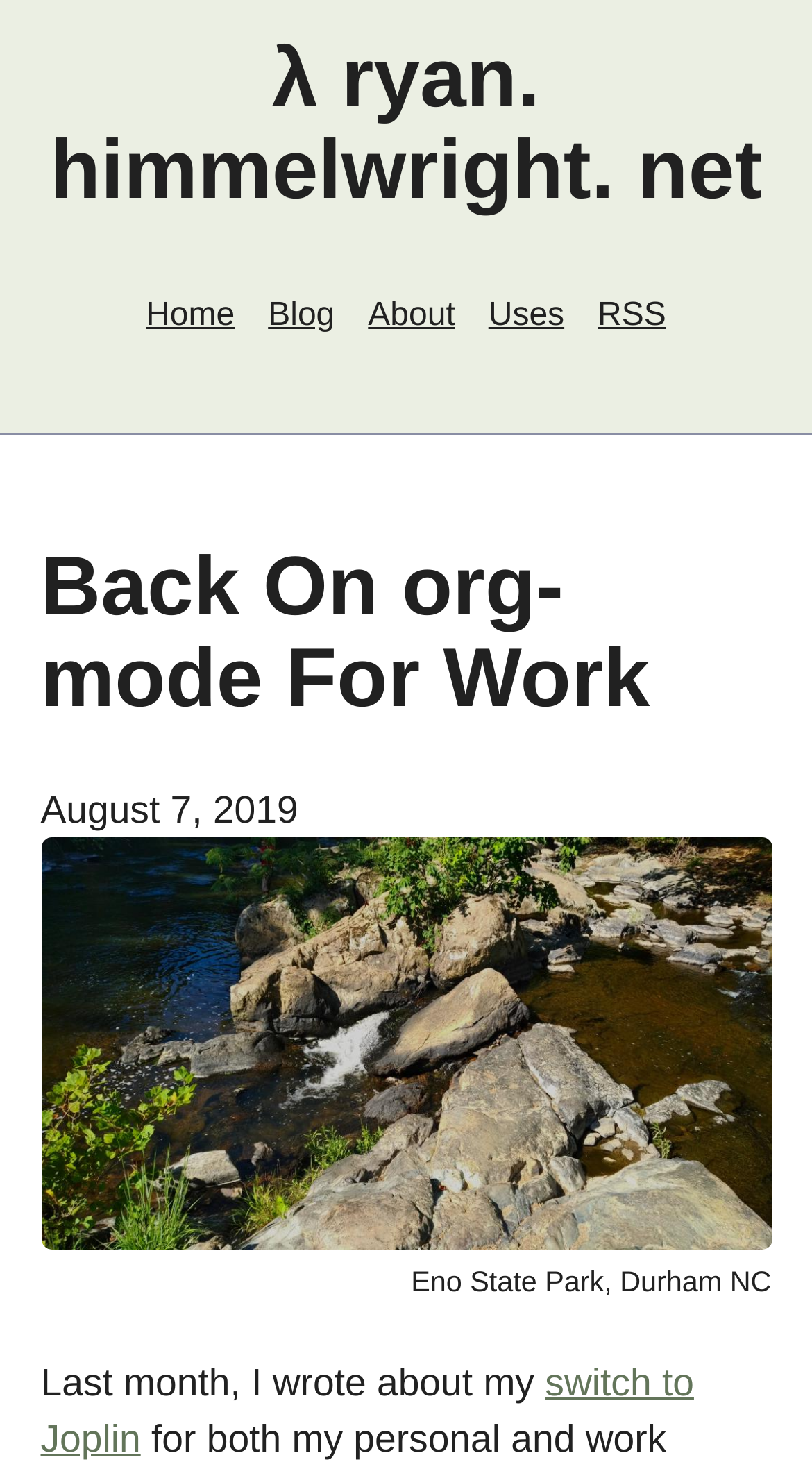What is the location mentioned in the blog post?
Look at the screenshot and respond with one word or a short phrase.

Eno State Park, Durham NC